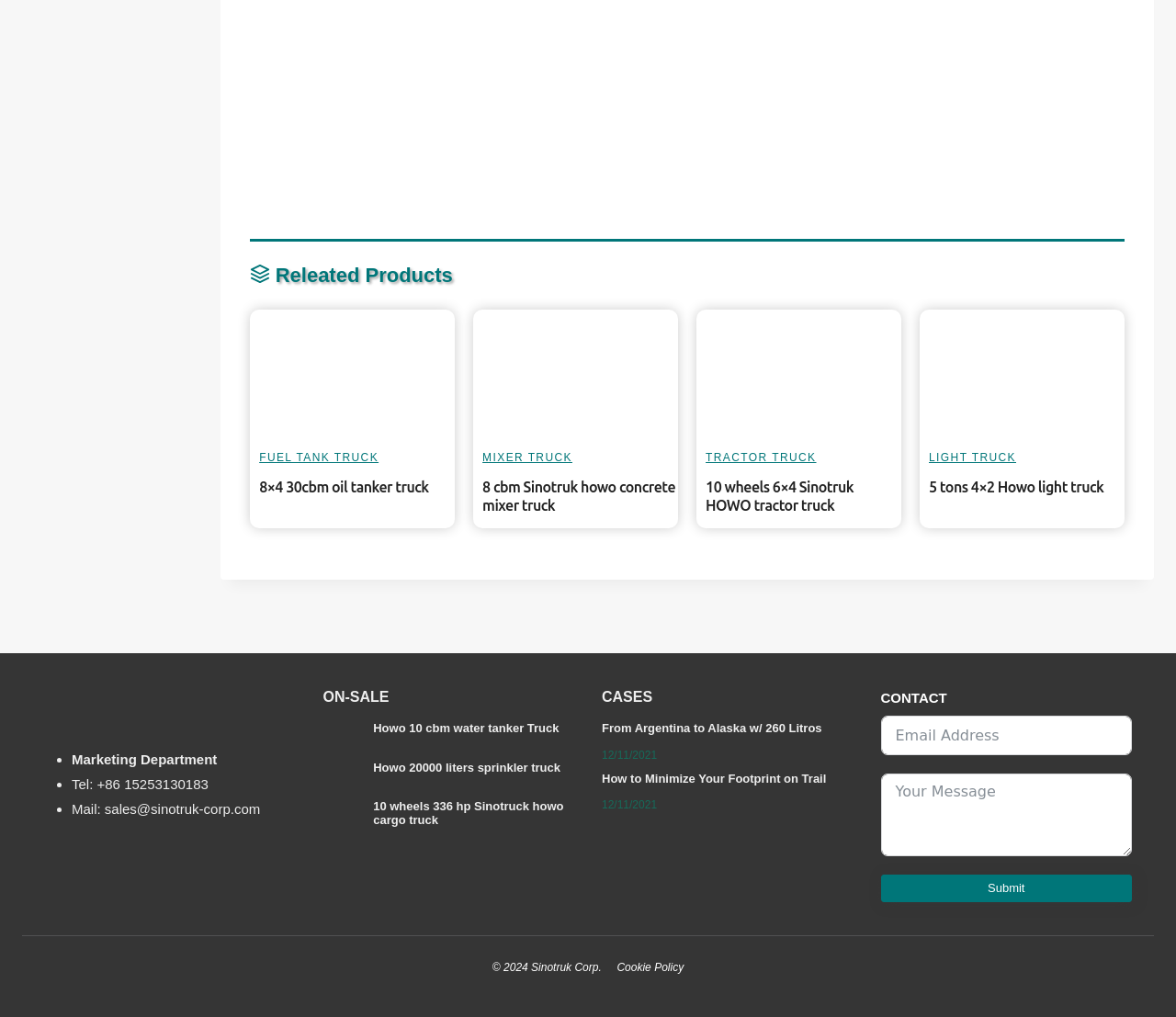Determine the bounding box for the described HTML element: "Howo 20000 liters sprinkler truck". Ensure the coordinates are four float numbers between 0 and 1 in the format [left, top, right, bottom].

[0.317, 0.748, 0.488, 0.762]